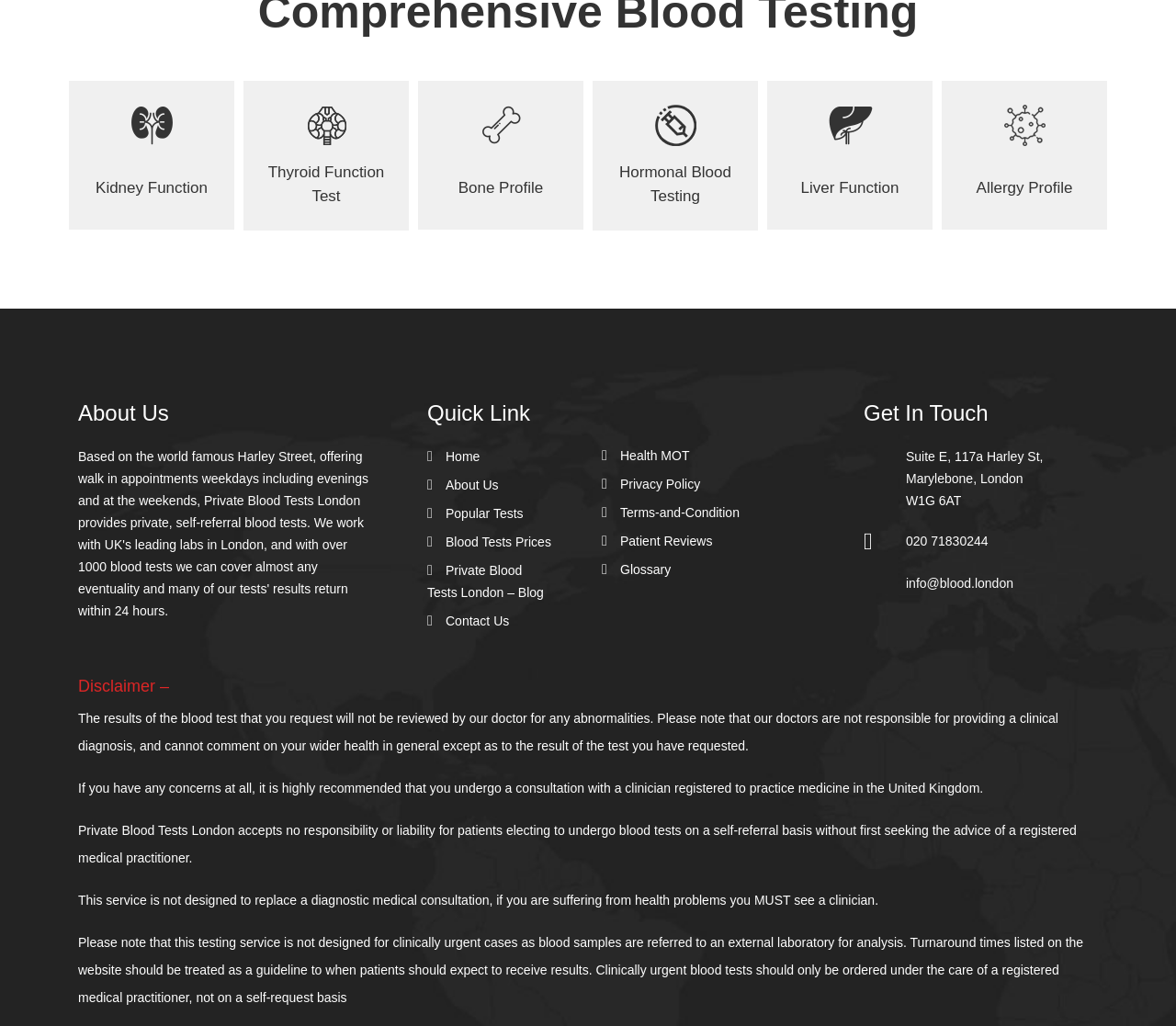Kindly determine the bounding box coordinates of the area that needs to be clicked to fulfill this instruction: "Click on Kidney Function Tests London link".

[0.059, 0.079, 0.199, 0.224]